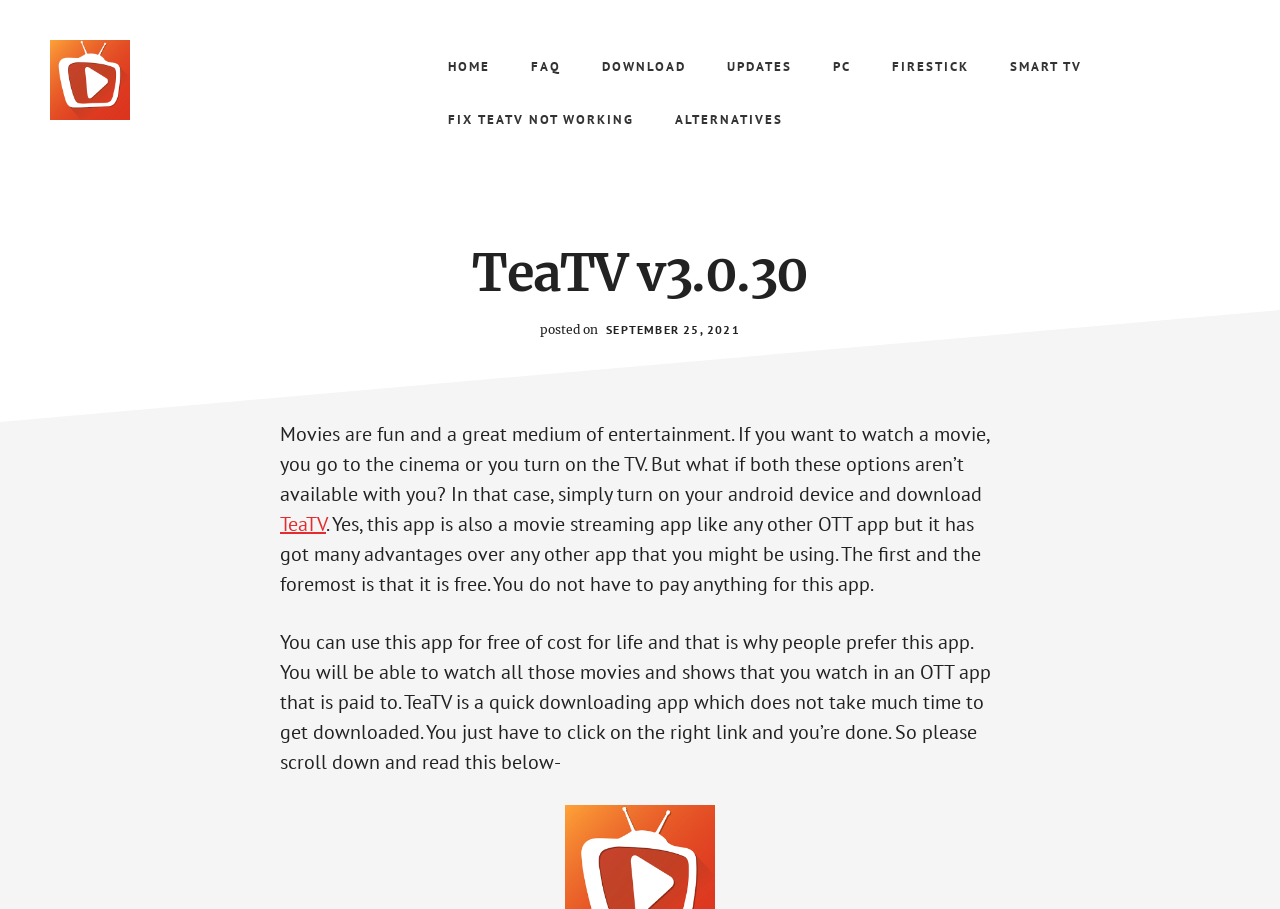Please identify the bounding box coordinates of the element's region that needs to be clicked to fulfill the following instruction: "Click on the 'TEATV DOWNLOAD' link". The bounding box coordinates should consist of four float numbers between 0 and 1, i.e., [left, top, right, bottom].

[0.039, 0.044, 0.273, 0.132]